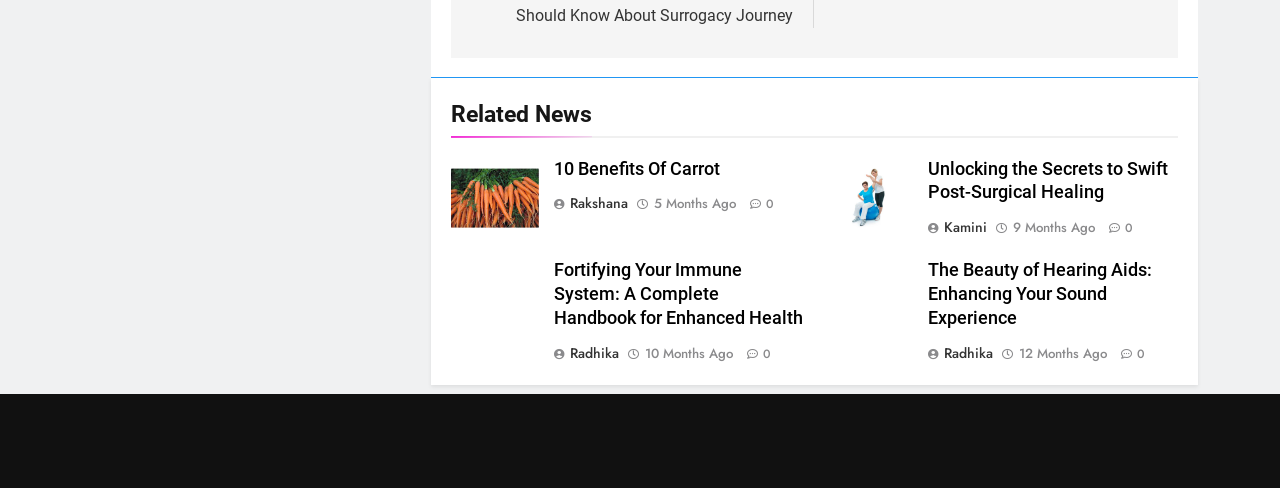Determine the bounding box coordinates of the region to click in order to accomplish the following instruction: "Read the news posted 5 Months Ago". Provide the coordinates as four float numbers between 0 and 1, specifically [left, top, right, bottom].

[0.511, 0.401, 0.575, 0.437]